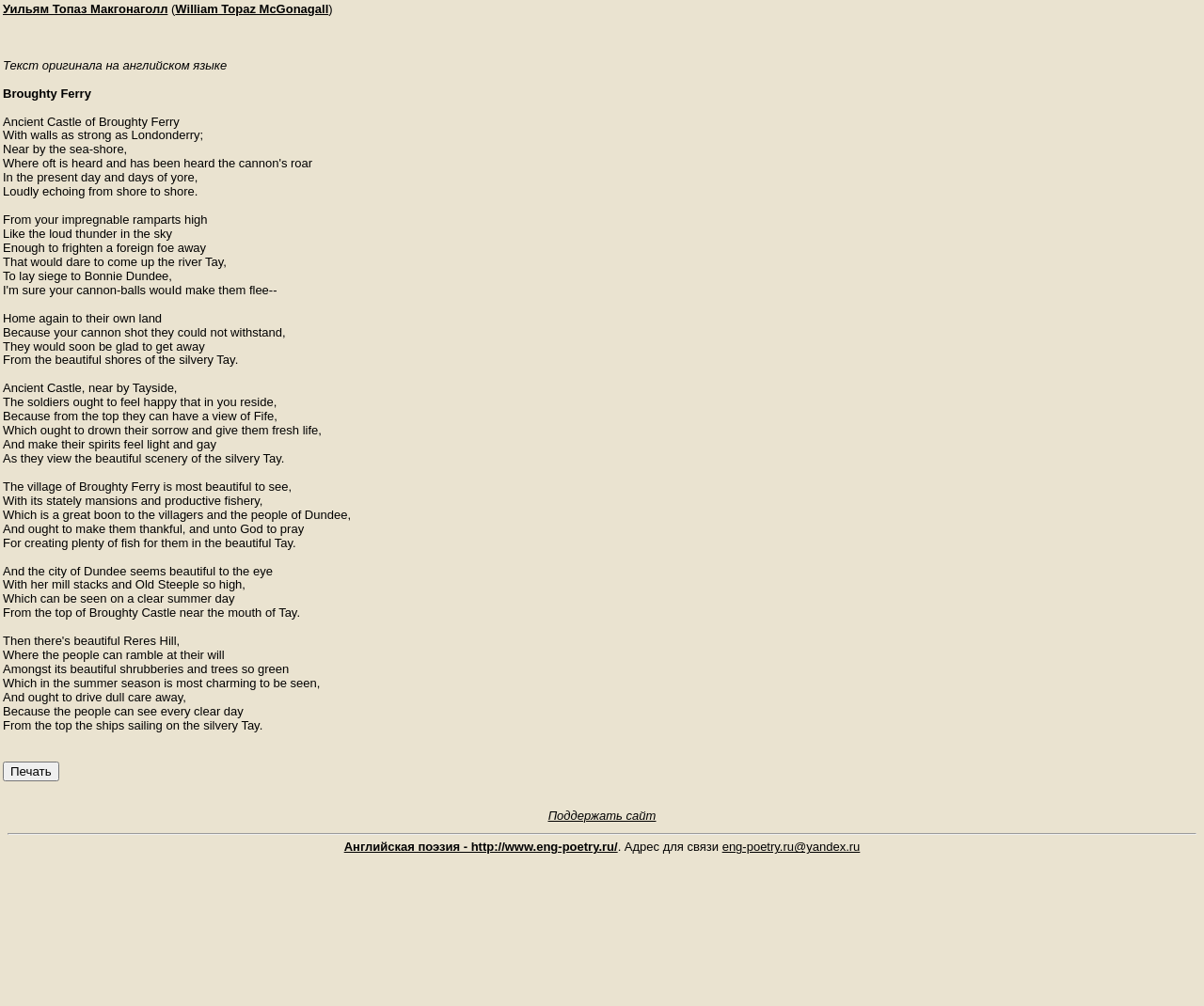What is the name of the river mentioned in the poem?
Please answer the question as detailed as possible.

I inferred this answer by reading the poem, which repeatedly mentions the 'silvery Tay'.